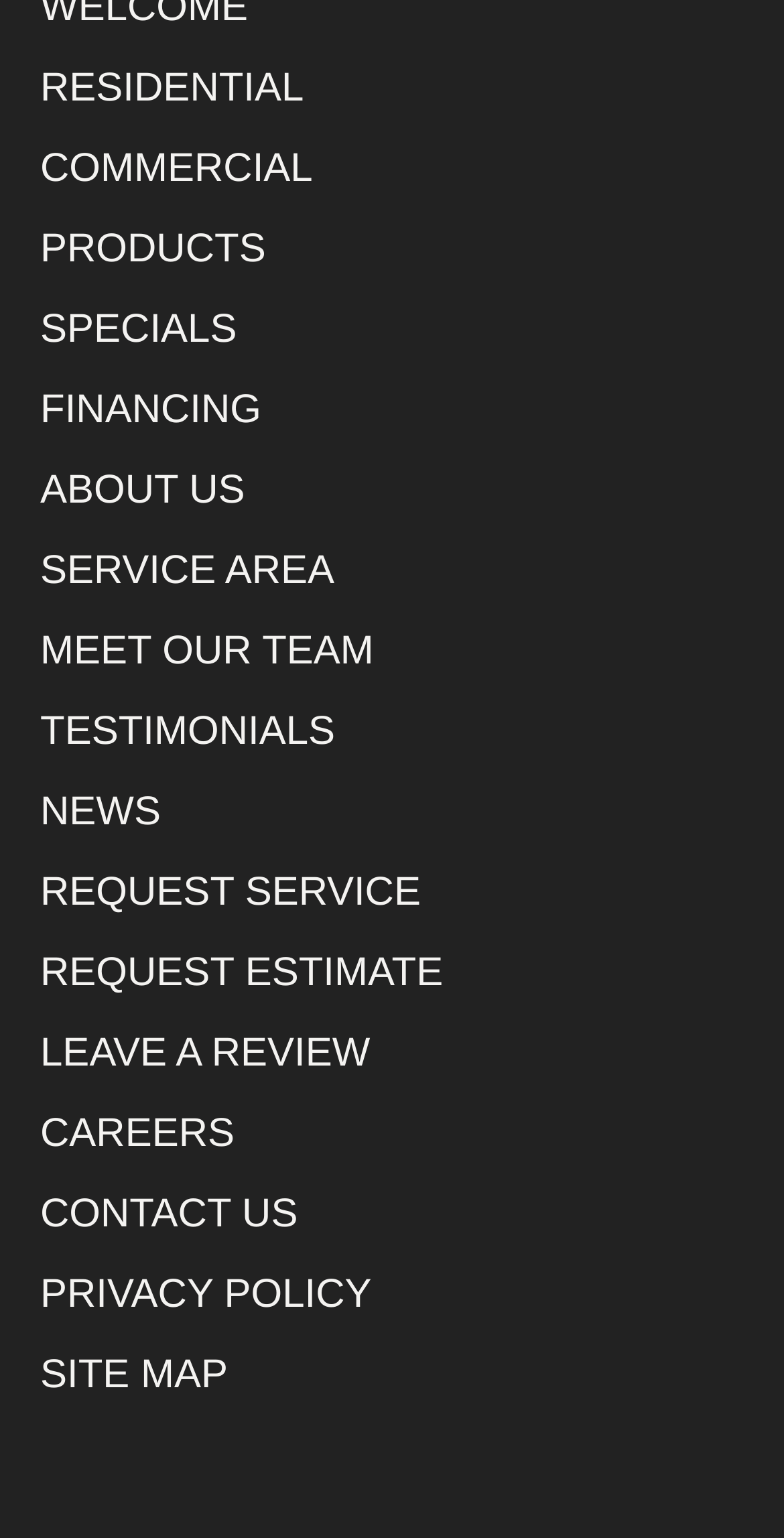What is the purpose of the 'REQUEST SERVICE' link?
Please look at the screenshot and answer using one word or phrase.

To request service